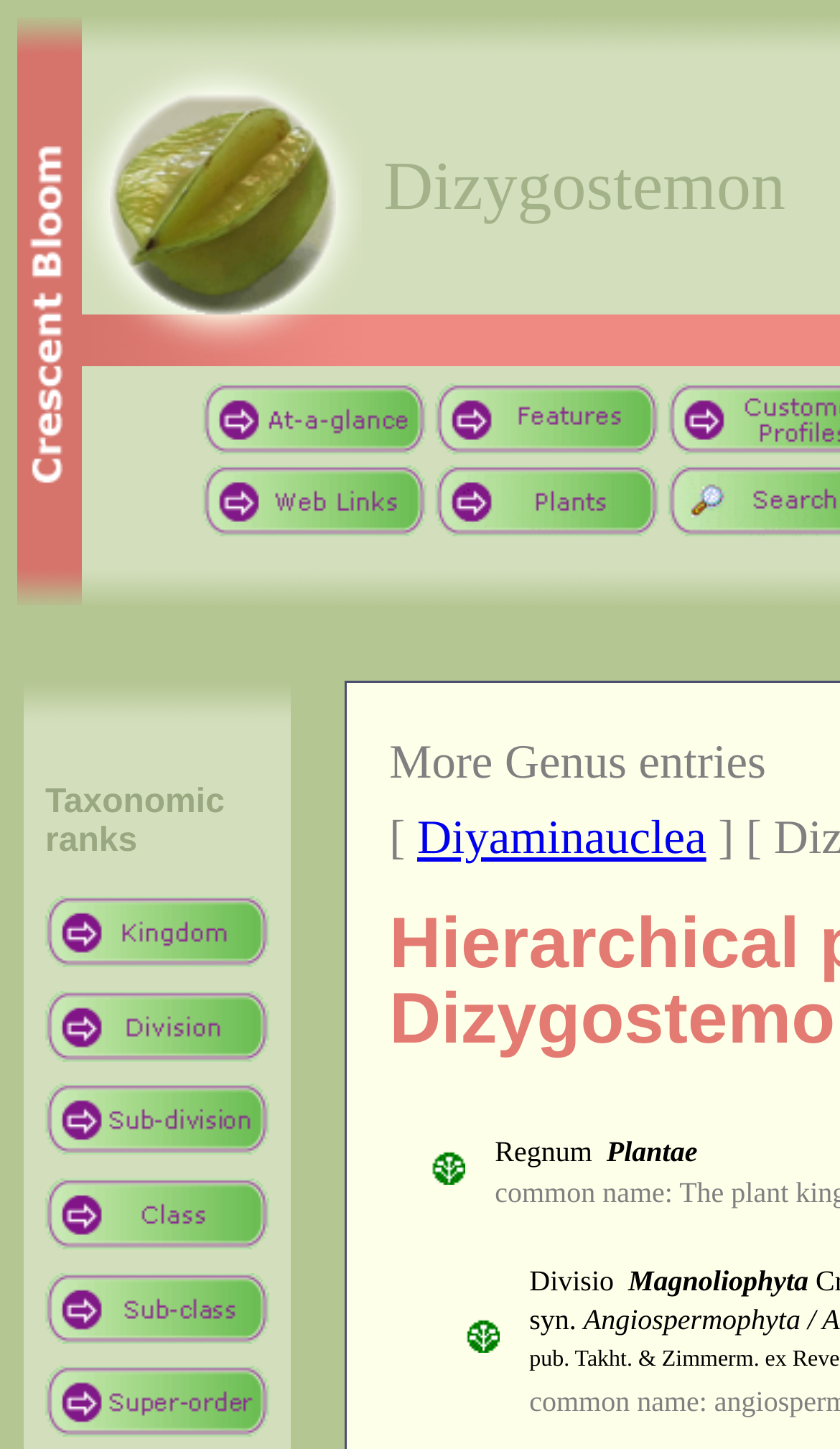Please examine the image and answer the question with a detailed explanation:
What is the classification of 'Magnoliophyta'?

The link 'Magnoliophyta' is nested under the link 'Plantae', which suggests that 'Magnoliophyta' is a classification or subgroup within the category of Plantae.